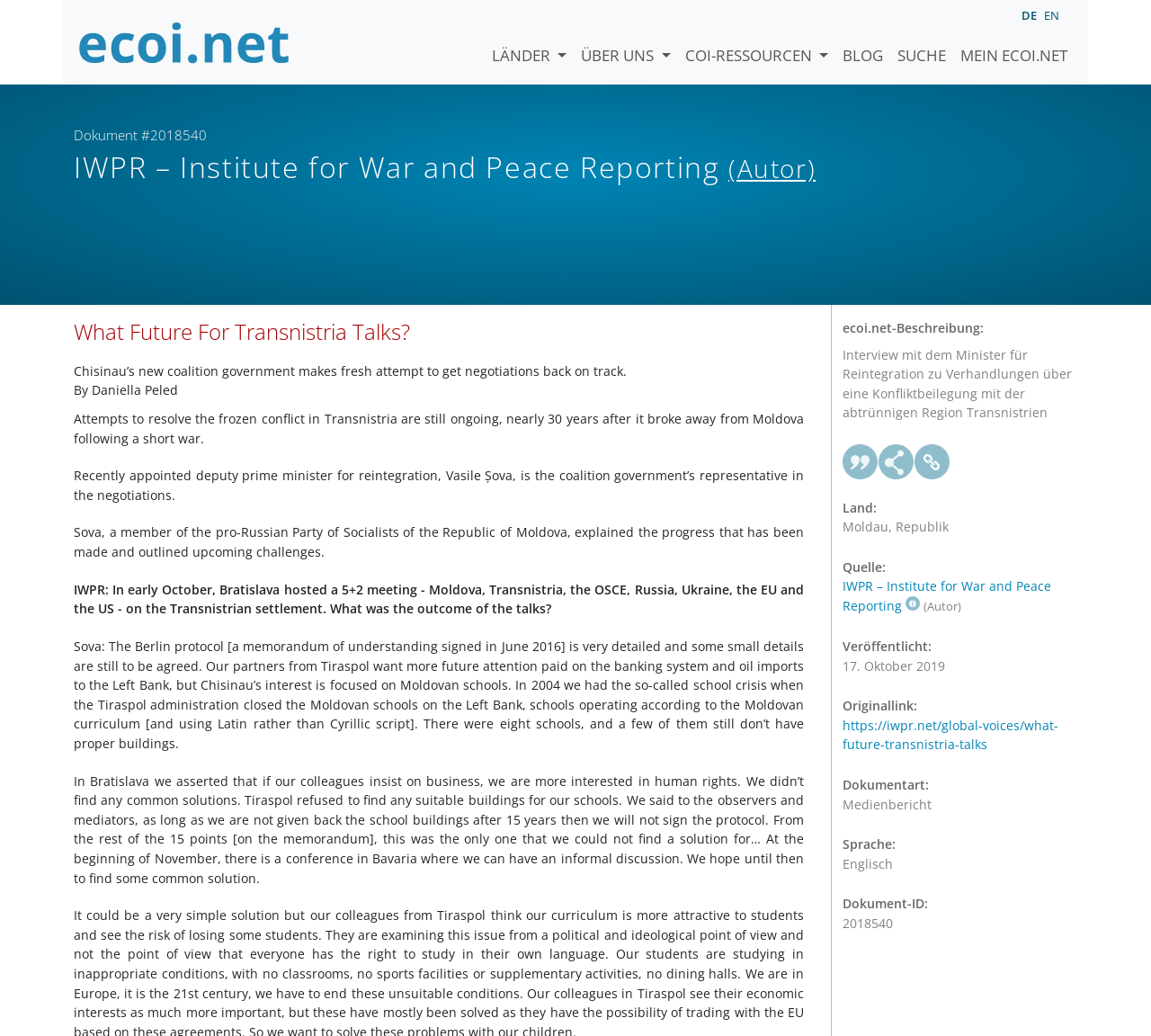What is the language of the article?
By examining the image, provide a one-word or phrase answer.

English